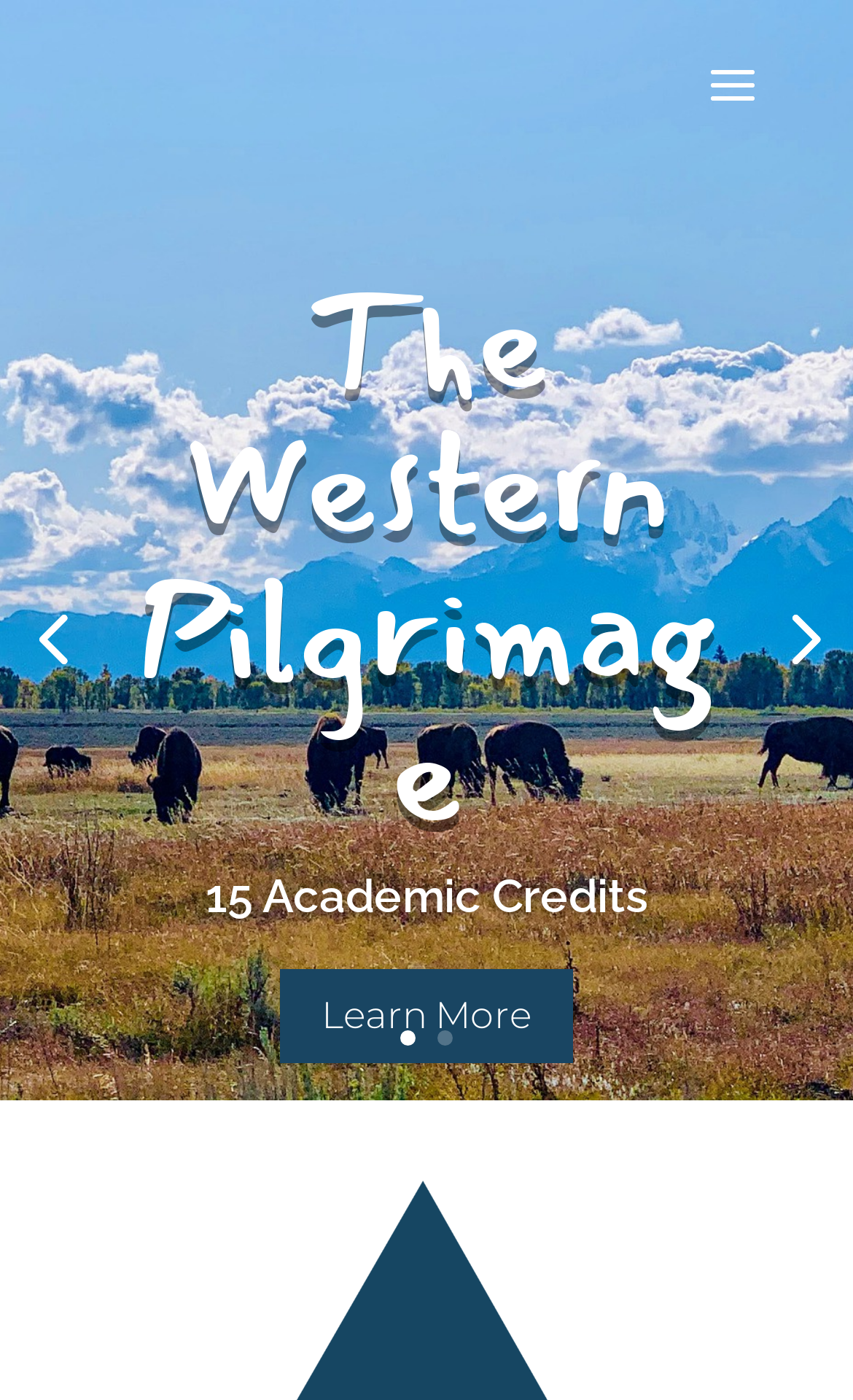Please give a one-word or short phrase response to the following question: 
What is the name of the pilgrimage?

The Western Pilgrimage